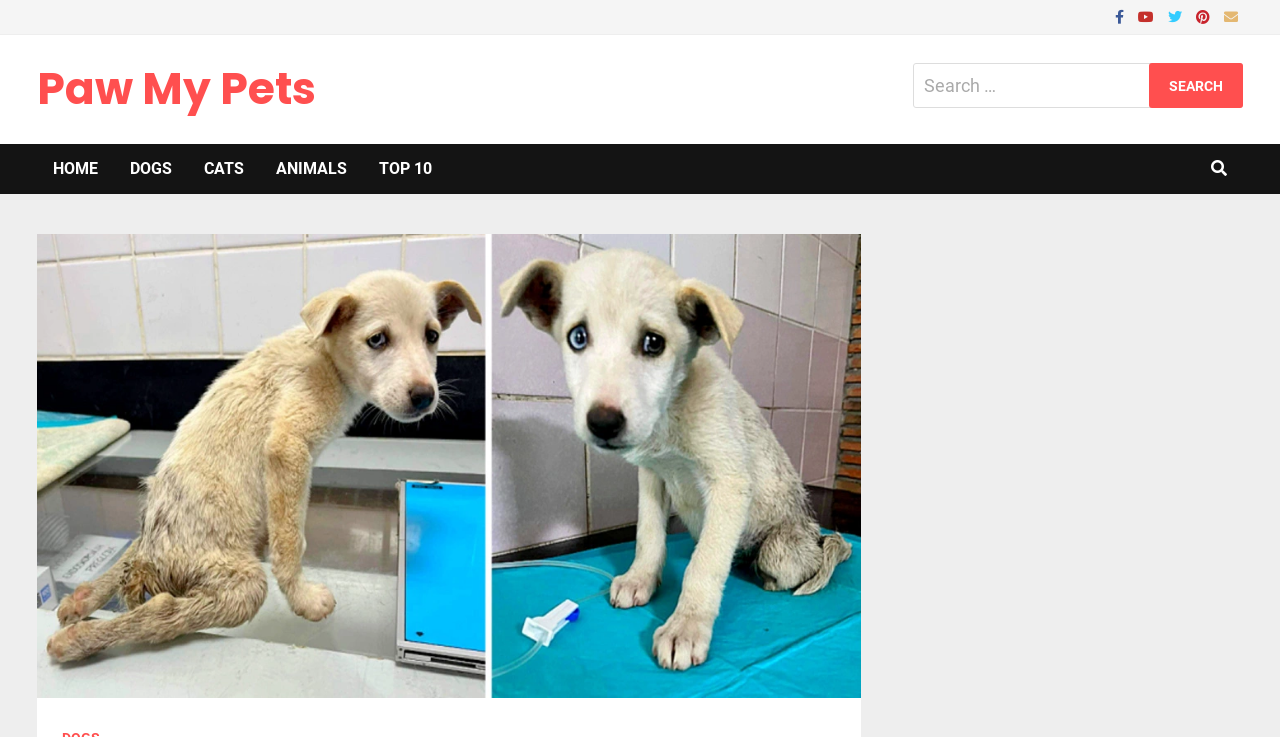Examine the image carefully and respond to the question with a detailed answer: 
How many icons are present at the top-right corner?

I counted the number of link elements with icon characters at the top-right corner of the webpage, and found 5 icons with bounding box coordinates [0.868, 0.007, 0.885, 0.035], [0.885, 0.007, 0.909, 0.035], [0.909, 0.007, 0.931, 0.035], [0.931, 0.007, 0.953, 0.035], and [0.953, 0.007, 0.971, 0.035].